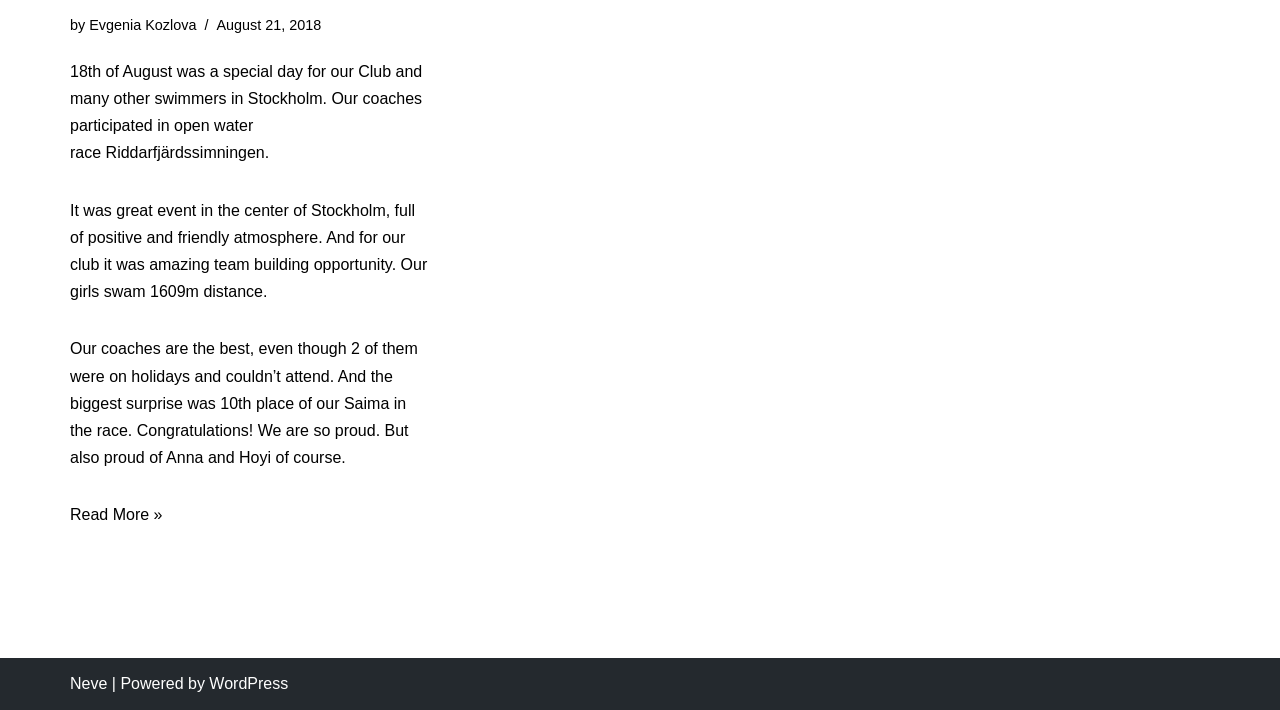Bounding box coordinates are to be given in the format (top-left x, top-left y, bottom-right x, bottom-right y). All values must be floating point numbers between 0 and 1. Provide the bounding box coordinate for the UI element described as: Riddarfjärdssimningen

[0.082, 0.203, 0.207, 0.227]